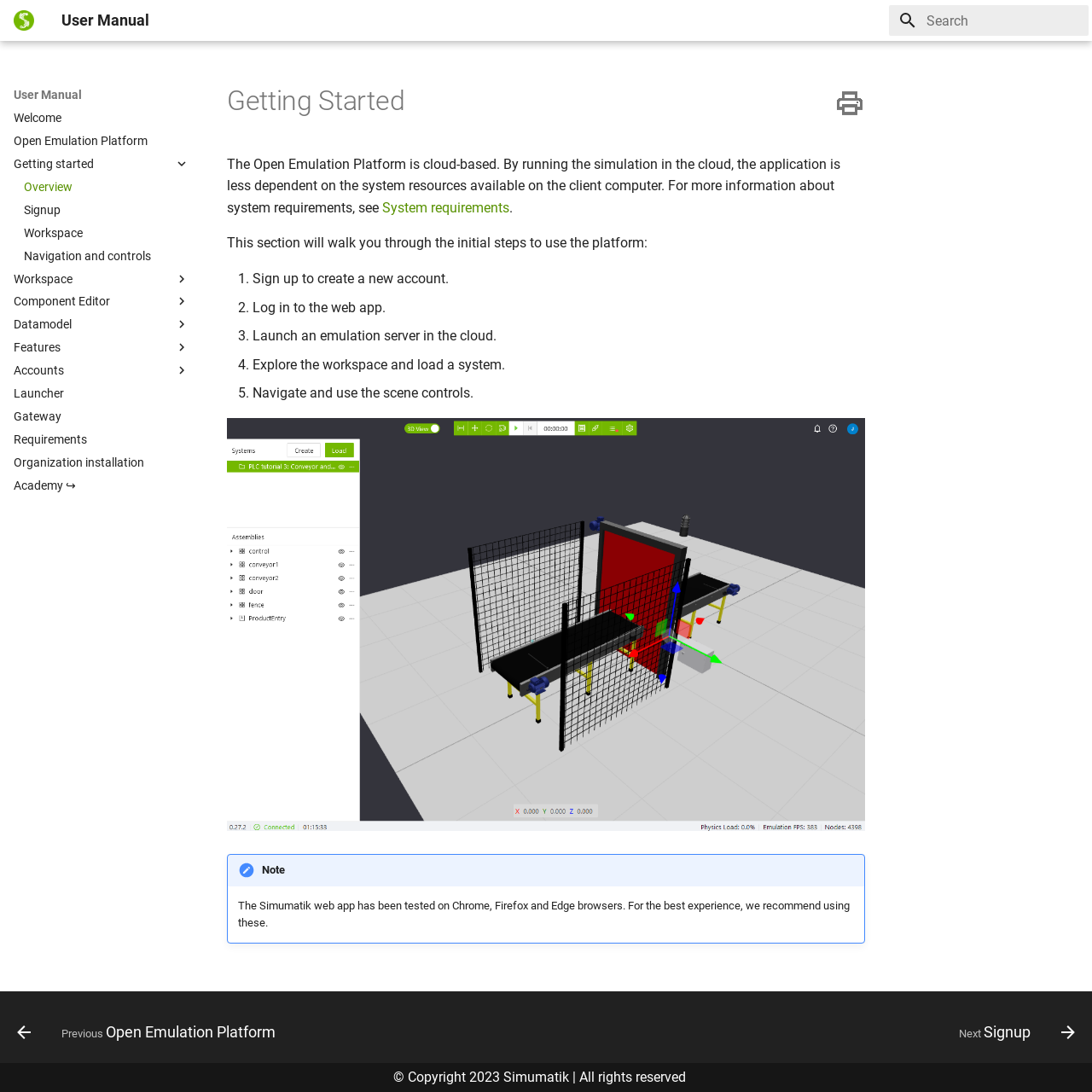Extract the bounding box coordinates for the described element: "Component Editor". The coordinates should be represented as four float numbers between 0 and 1: [left, top, right, bottom].

[0.012, 0.269, 0.173, 0.283]